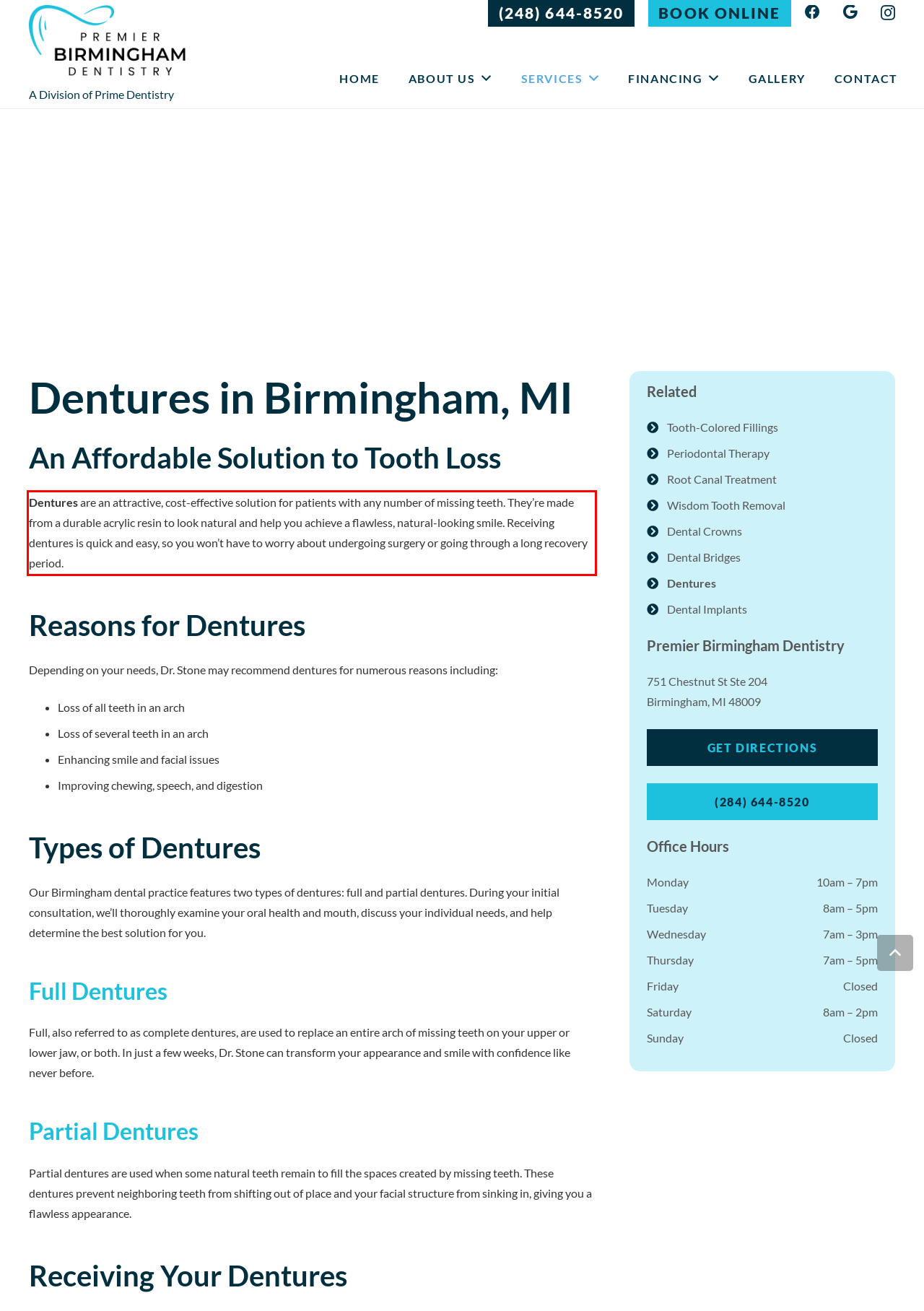The screenshot provided shows a webpage with a red bounding box. Apply OCR to the text within this red bounding box and provide the extracted content.

Dentures are an attractive, cost-effective solution for patients with any number of missing teeth. They’re made from a durable acrylic resin to look natural and help you achieve a flawless, natural-looking smile. Receiving dentures is quick and easy, so you won’t have to worry about undergoing surgery or going through a long recovery period.